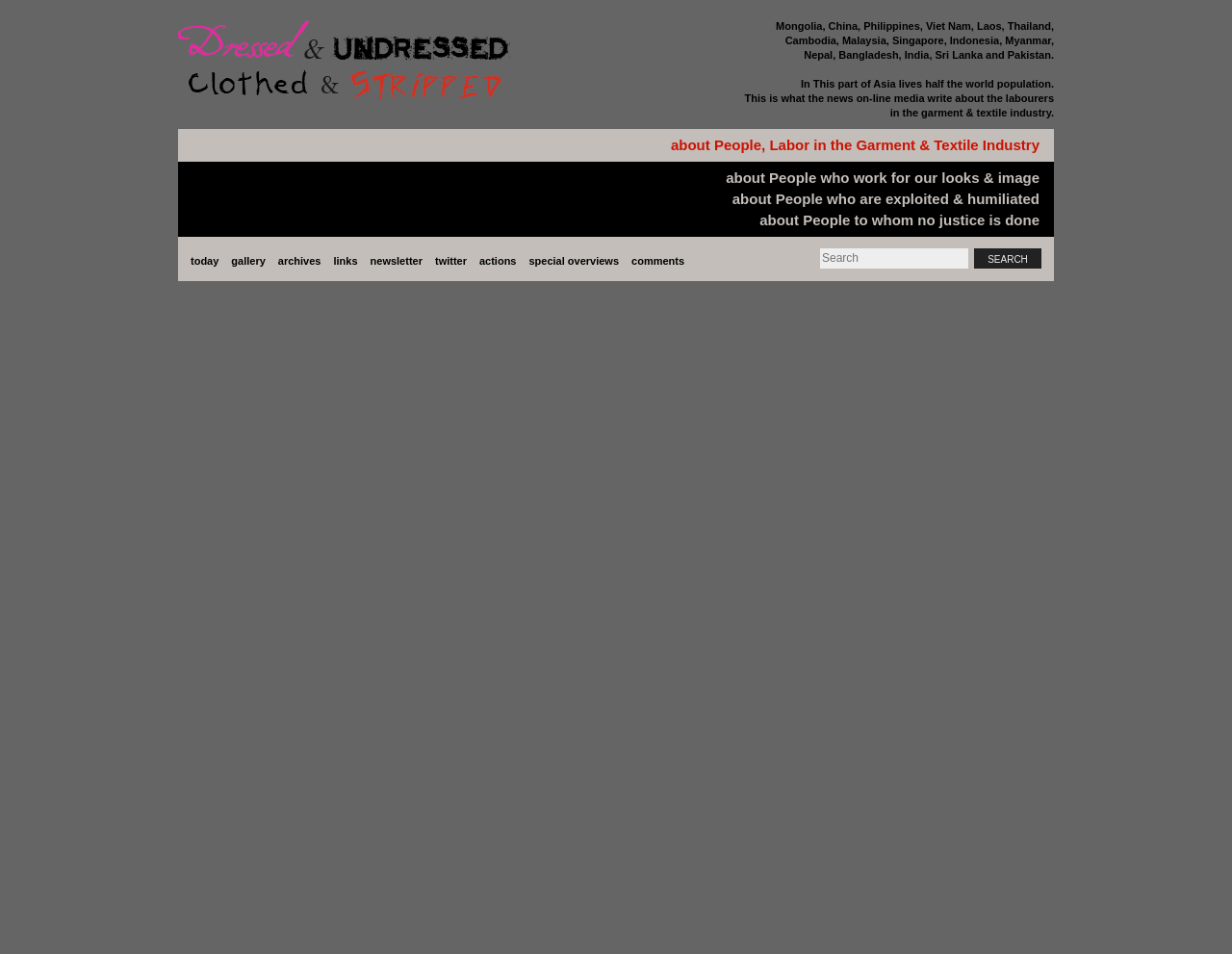Please answer the following question using a single word or phrase: 
What is the theme of the webpage's content?

Labor issues